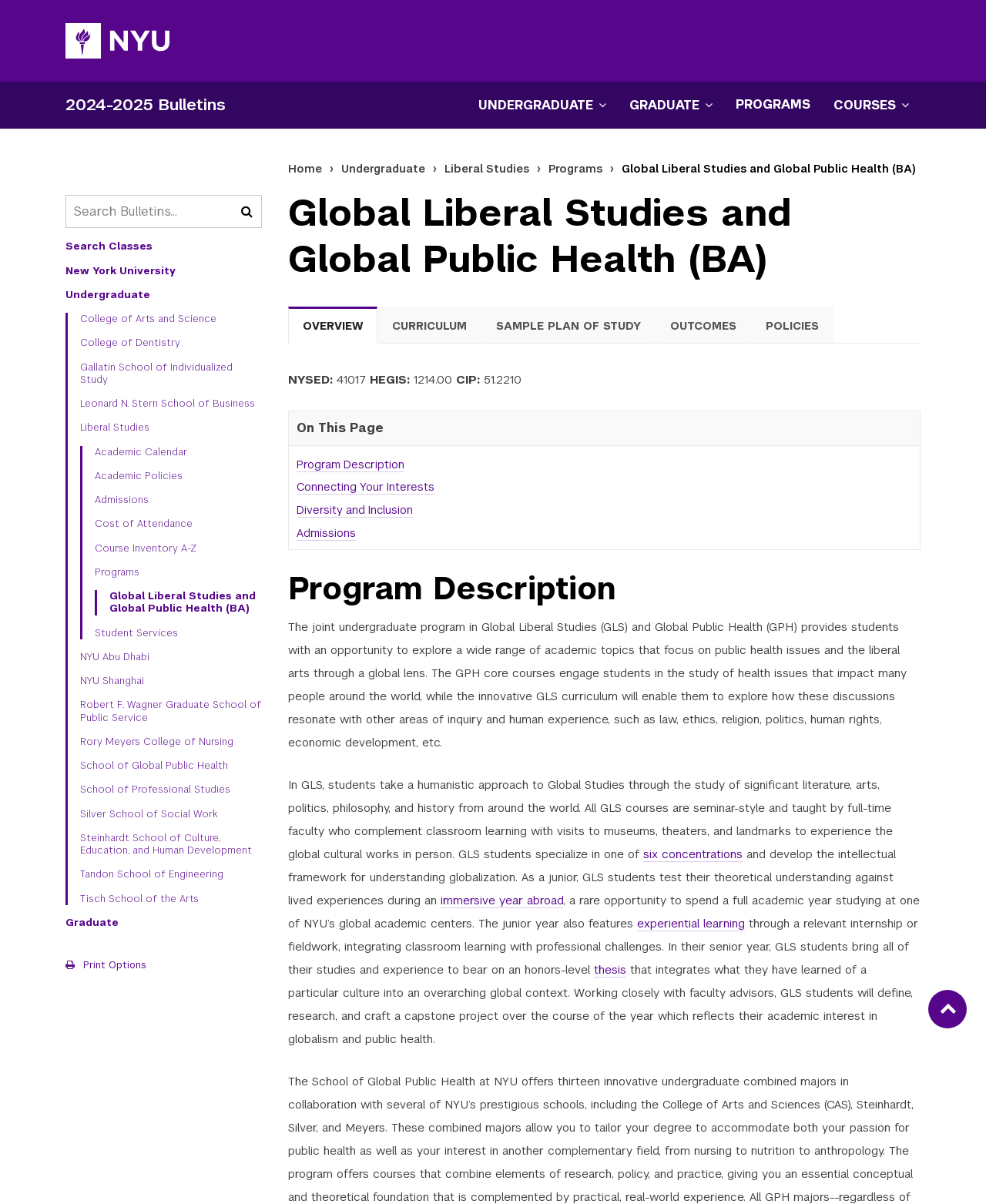Locate the bounding box coordinates of the UI element described by: "Program Description". The bounding box coordinates should consist of four float numbers between 0 and 1, i.e., [left, top, right, bottom].

[0.3, 0.38, 0.41, 0.392]